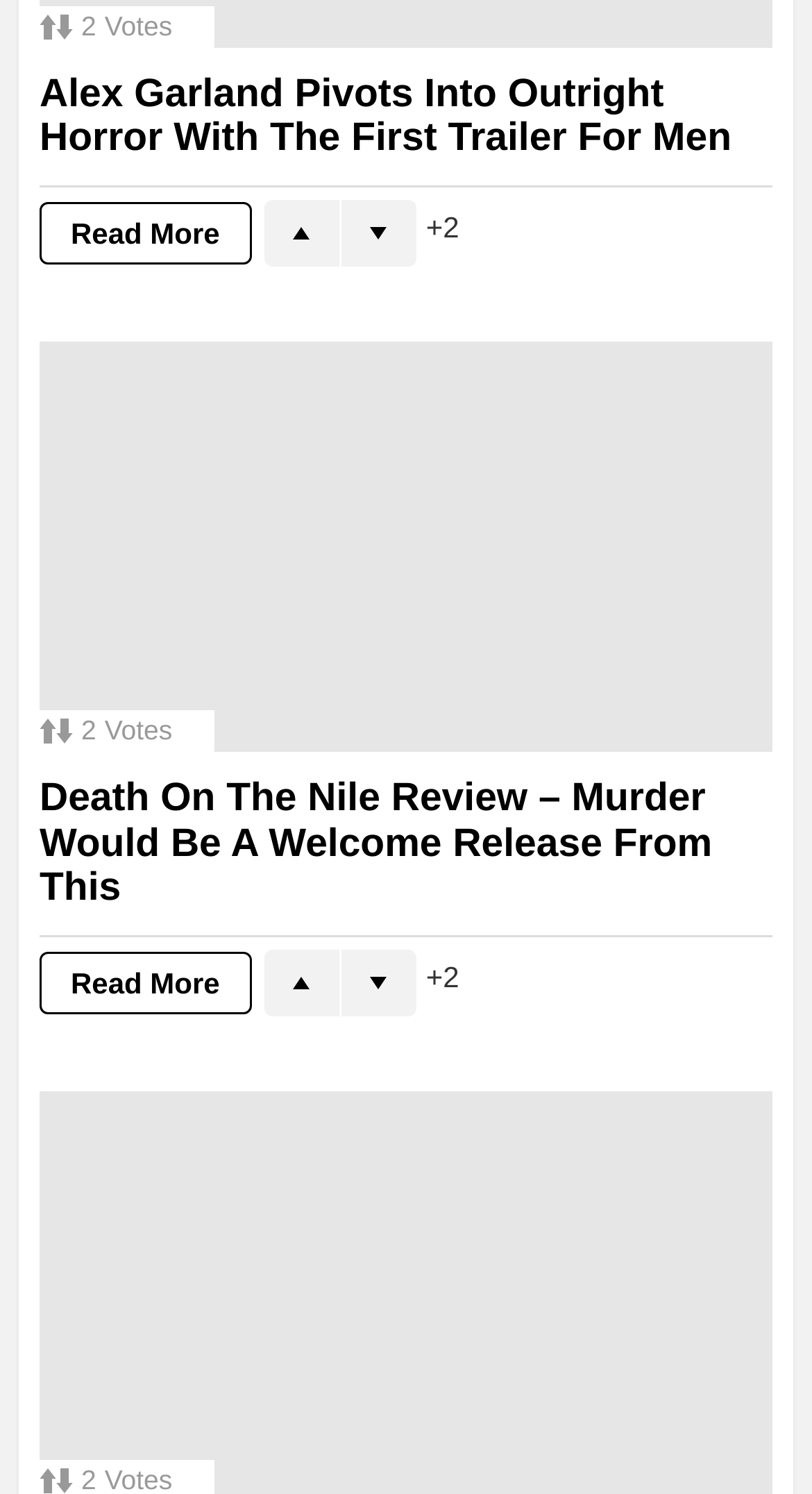Answer the following query with a single word or phrase:
How many articles are displayed on this webpage?

2